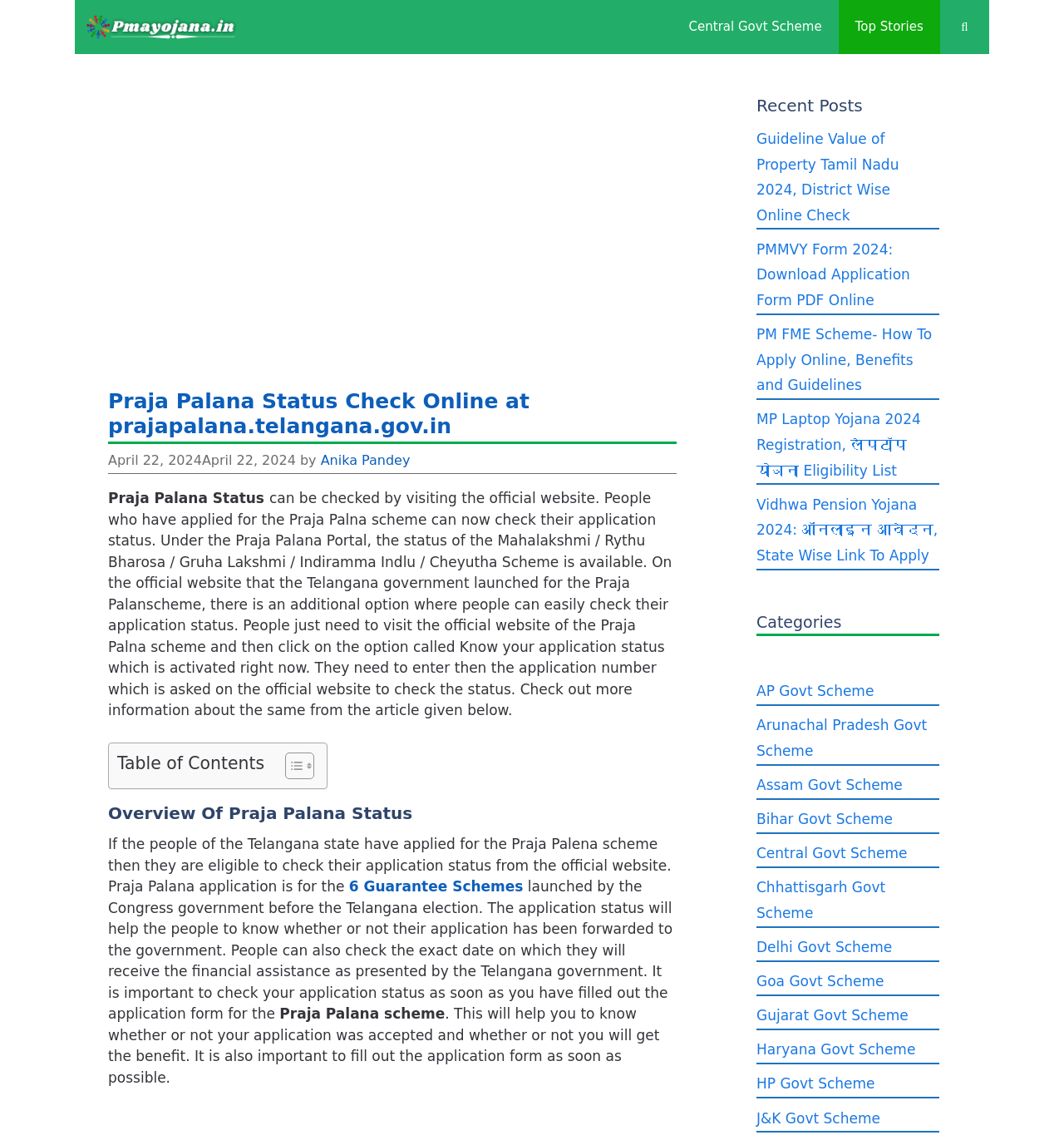What is the name of the government that launched the Praja Palana scheme?
Provide an in-depth and detailed answer to the question.

The webpage mentions that the Praja Palana scheme is launched by the Congress government before the Telangana election, which implies that the scheme is launched by the Telangana government.